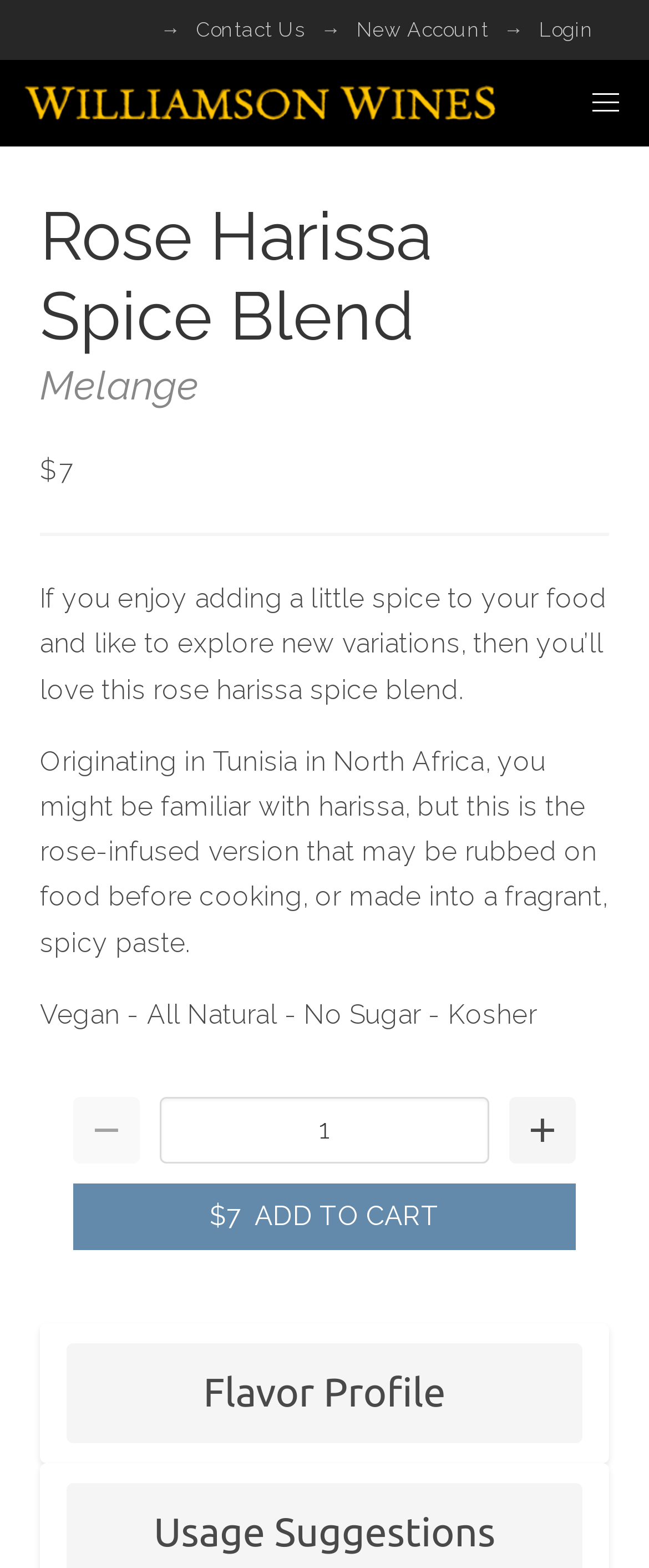What is the origin of the Rose Harissa Spice Blend?
Please provide a comprehensive answer based on the information in the image.

The origin of the Rose Harissa Spice Blend is mentioned on the webpage as 'Originating in Tunisia in North Africa...' in a static text with a bounding box coordinate of [0.062, 0.475, 0.936, 0.611].